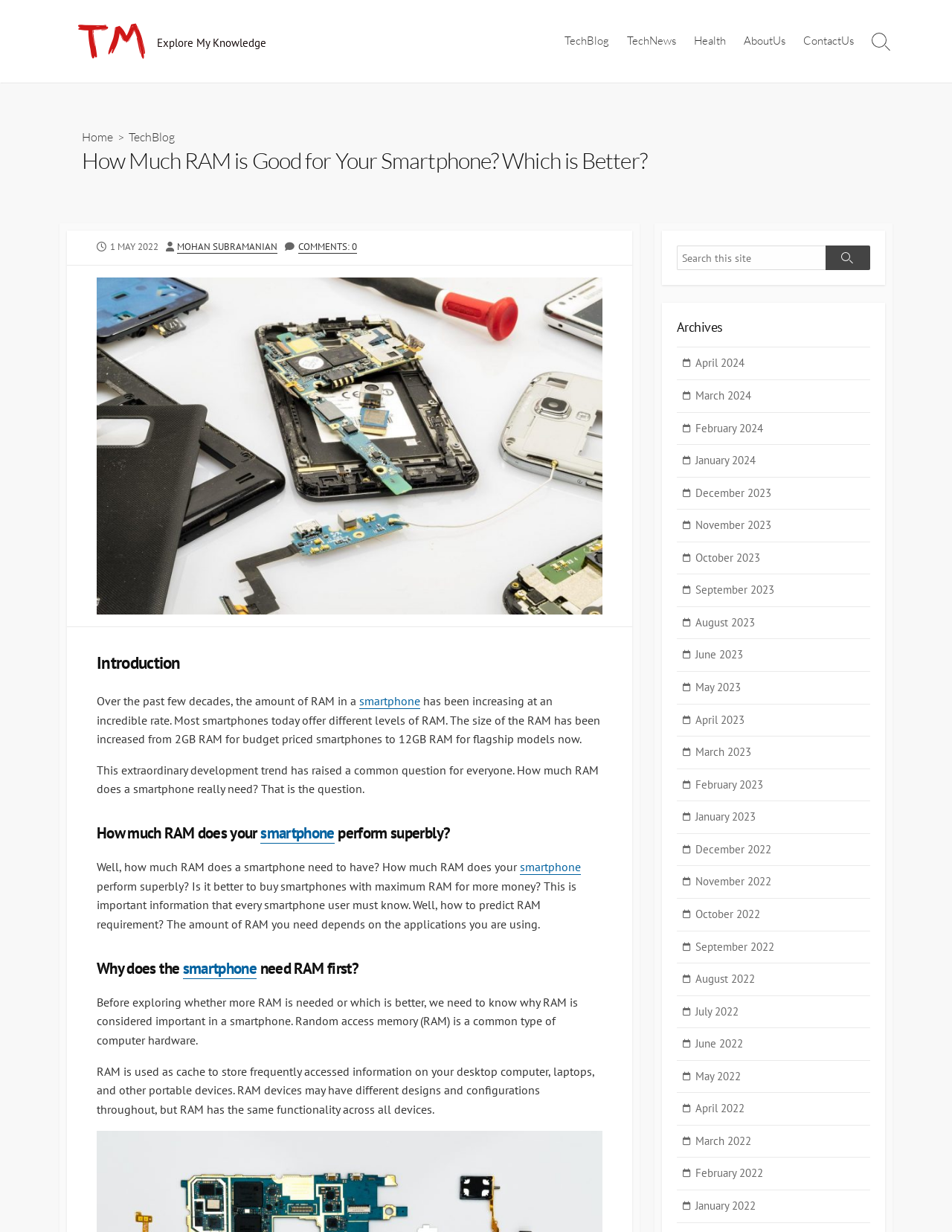Kindly determine the bounding box coordinates of the area that needs to be clicked to fulfill this instruction: "Search for something".

[0.711, 0.199, 0.914, 0.219]